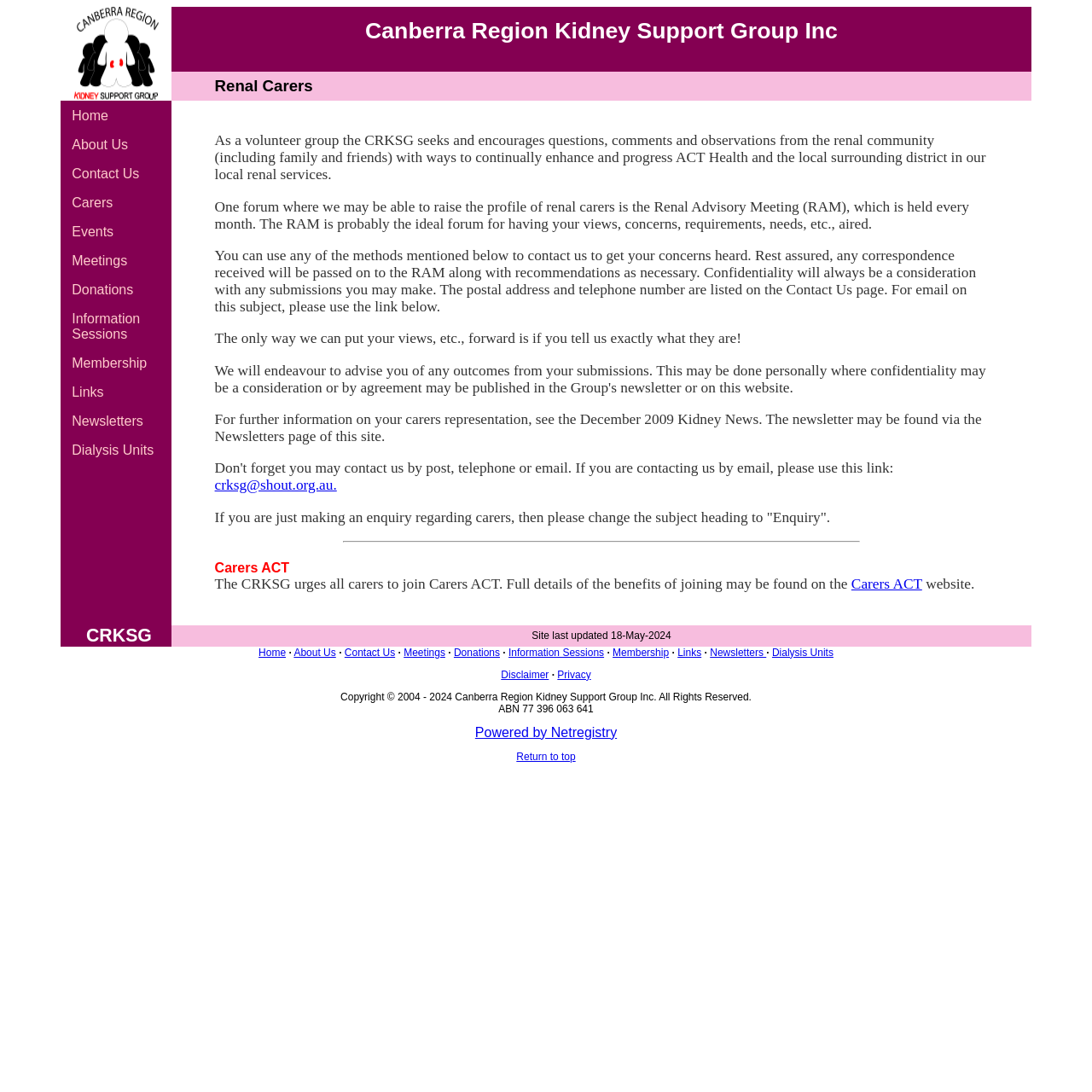Can you identify the bounding box coordinates of the clickable region needed to carry out this instruction: 'Contact the group via email'? The coordinates should be four float numbers within the range of 0 to 1, stated as [left, top, right, bottom].

[0.197, 0.437, 0.308, 0.452]